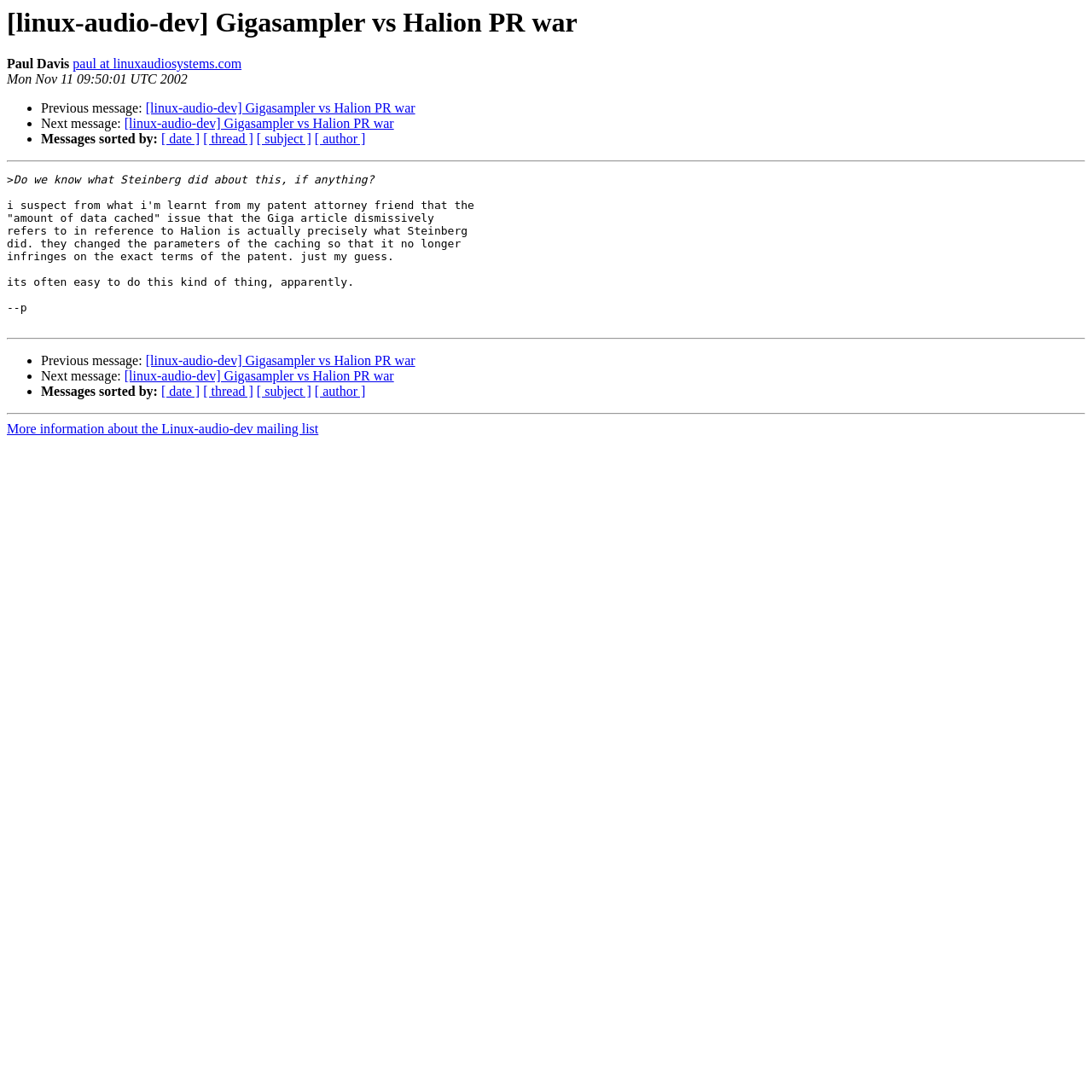Identify the bounding box of the UI element that matches this description: "[ thread ]".

[0.186, 0.121, 0.232, 0.134]